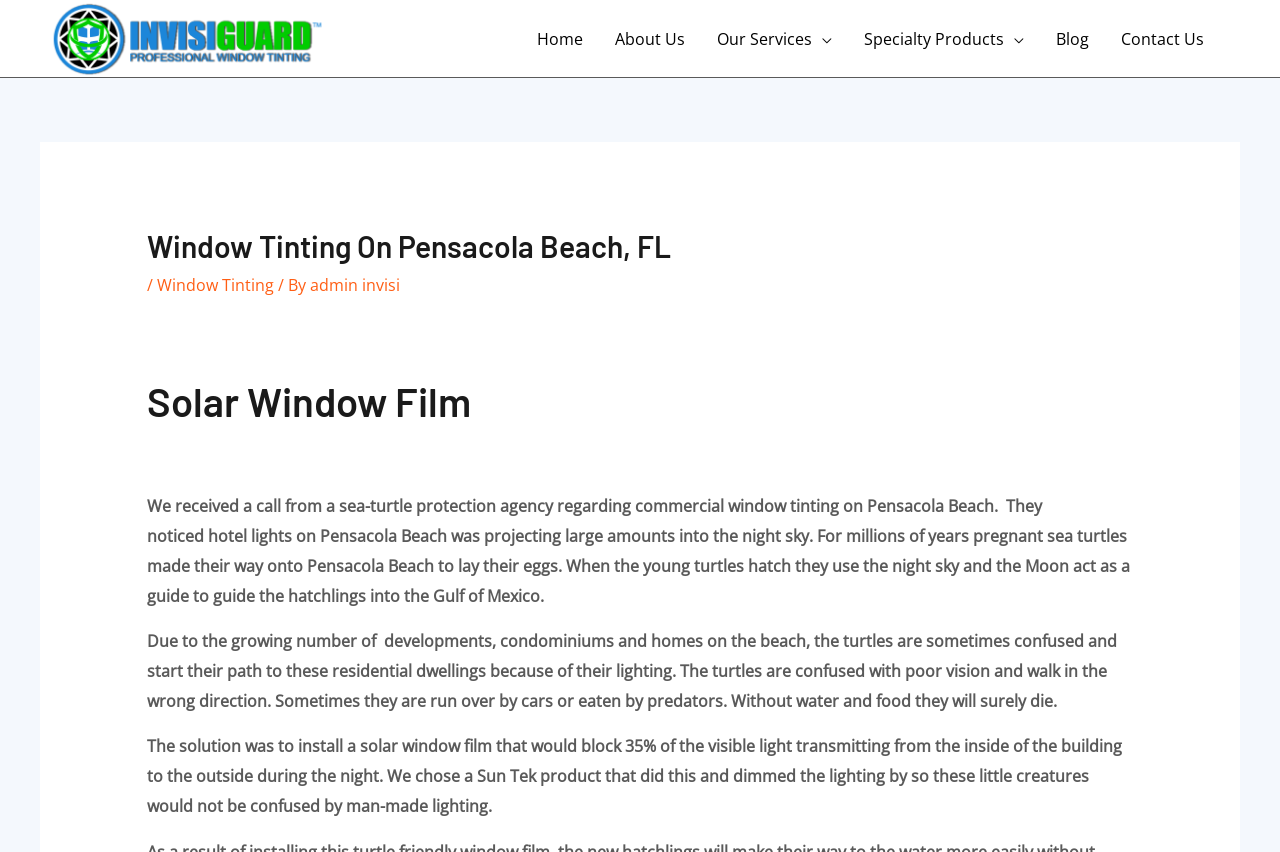Extract the primary heading text from the webpage.

Window Tinting On Pensacola Beach, FL